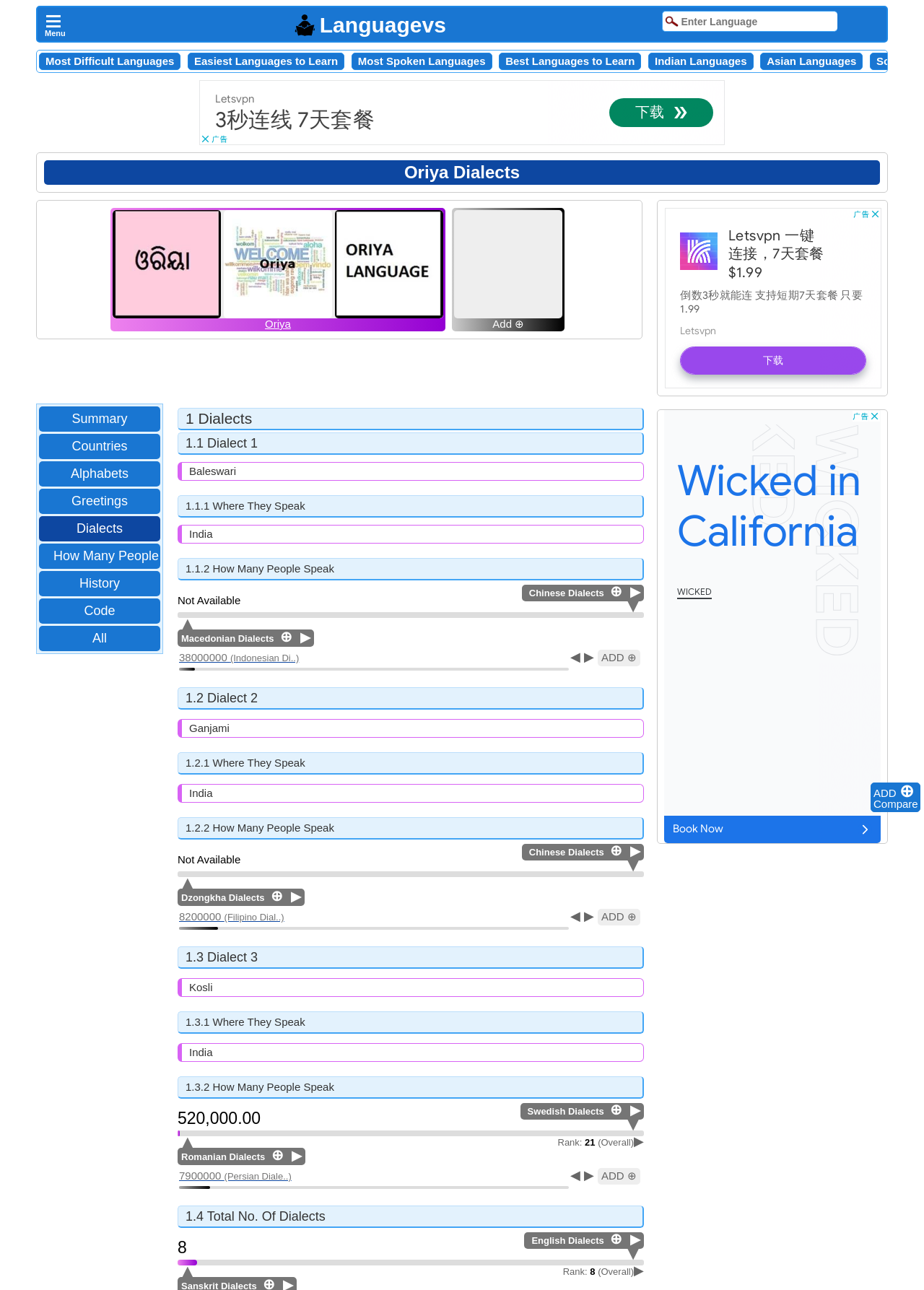Respond to the following query with just one word or a short phrase: 
How many dialects are listed on this webpage?

2